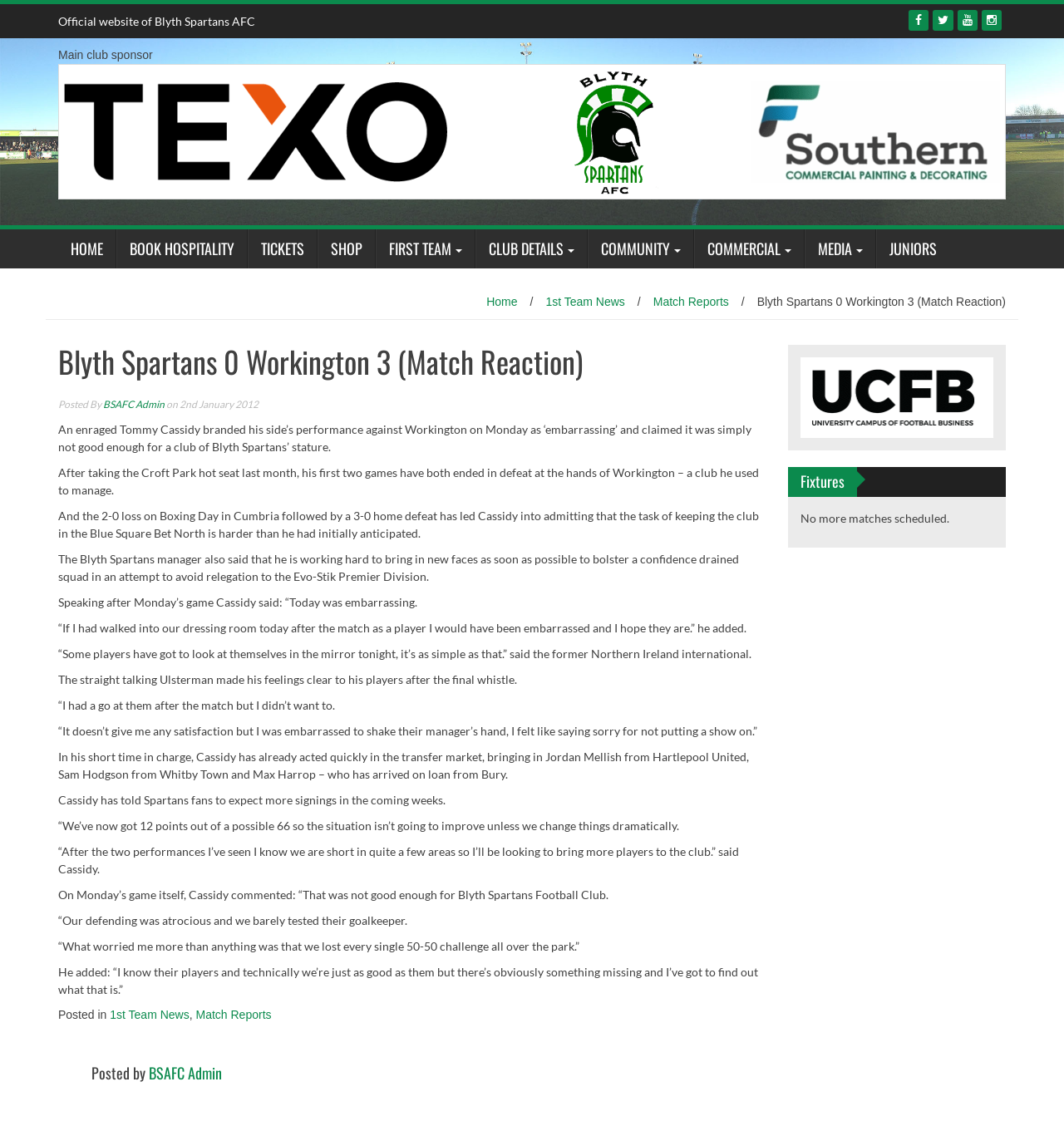Please identify the bounding box coordinates of the clickable element to fulfill the following instruction: "Click TICKETS". The coordinates should be four float numbers between 0 and 1, i.e., [left, top, right, bottom].

[0.233, 0.205, 0.298, 0.24]